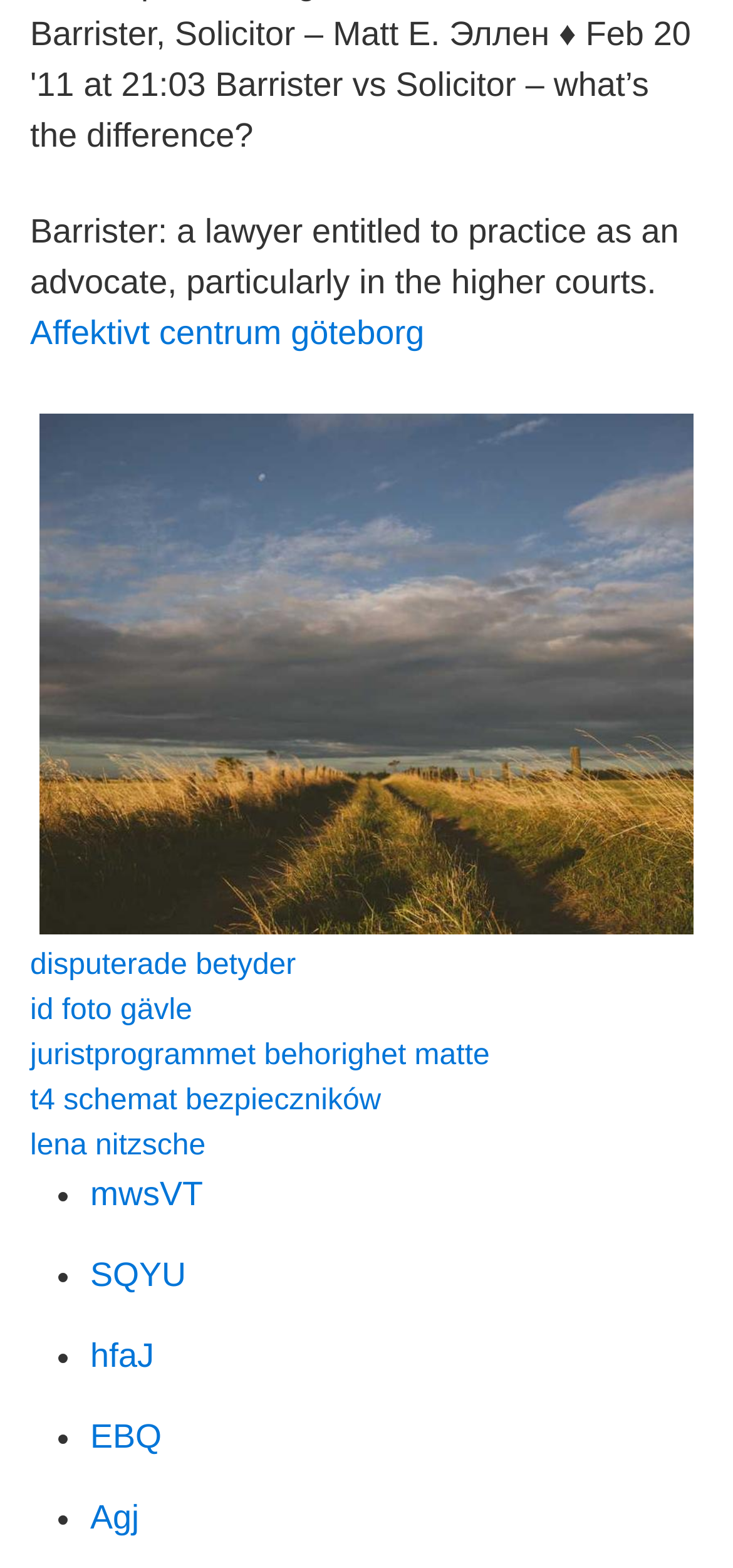Show the bounding box coordinates of the region that should be clicked to follow the instruction: "View the image of Barrister vs solicitor."

[0.041, 0.258, 0.959, 0.602]